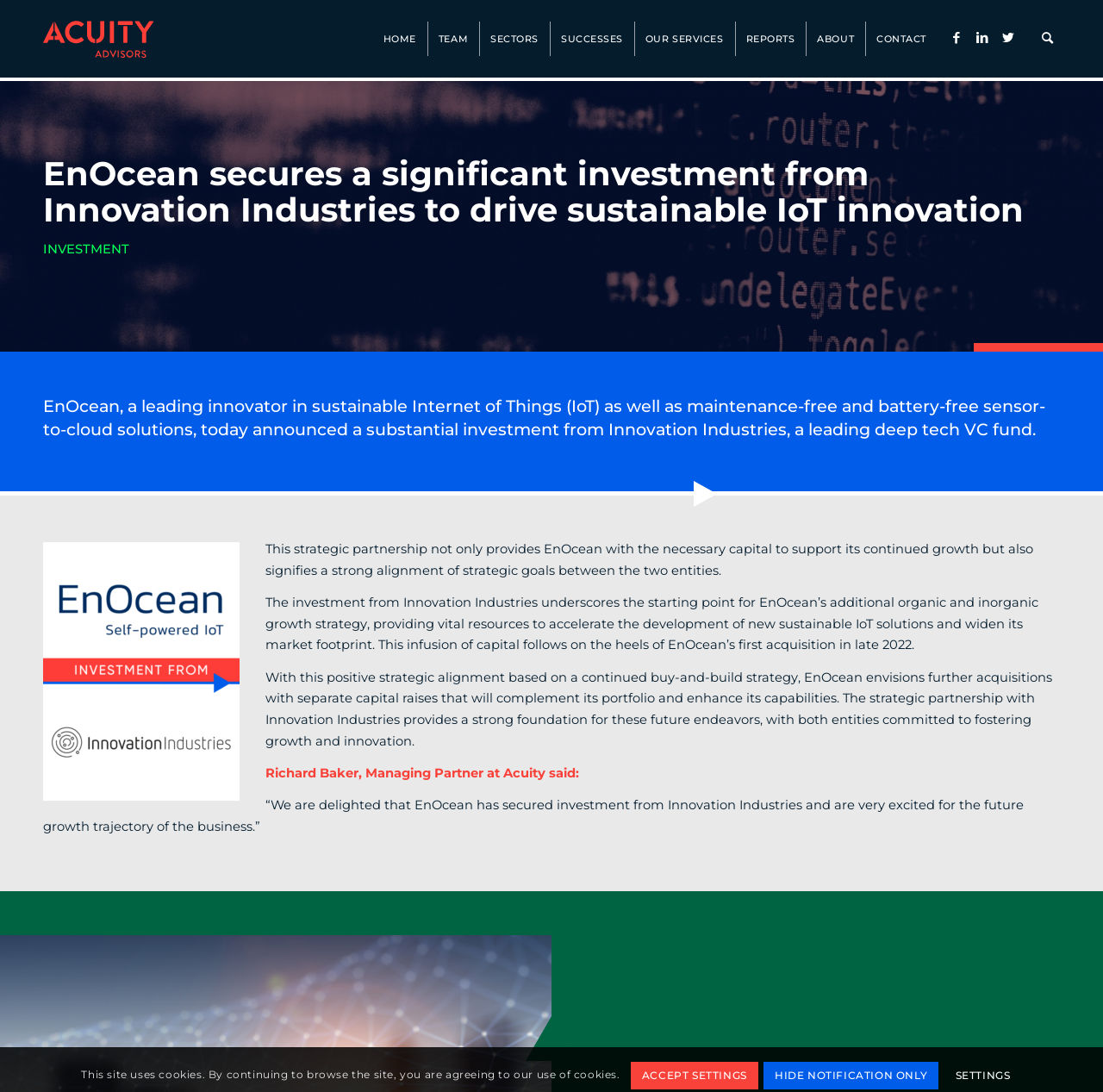Find the primary header on the webpage and provide its text.

EnOcean secures a significant investment from Innovation Industries to drive sustainable IoT innovation